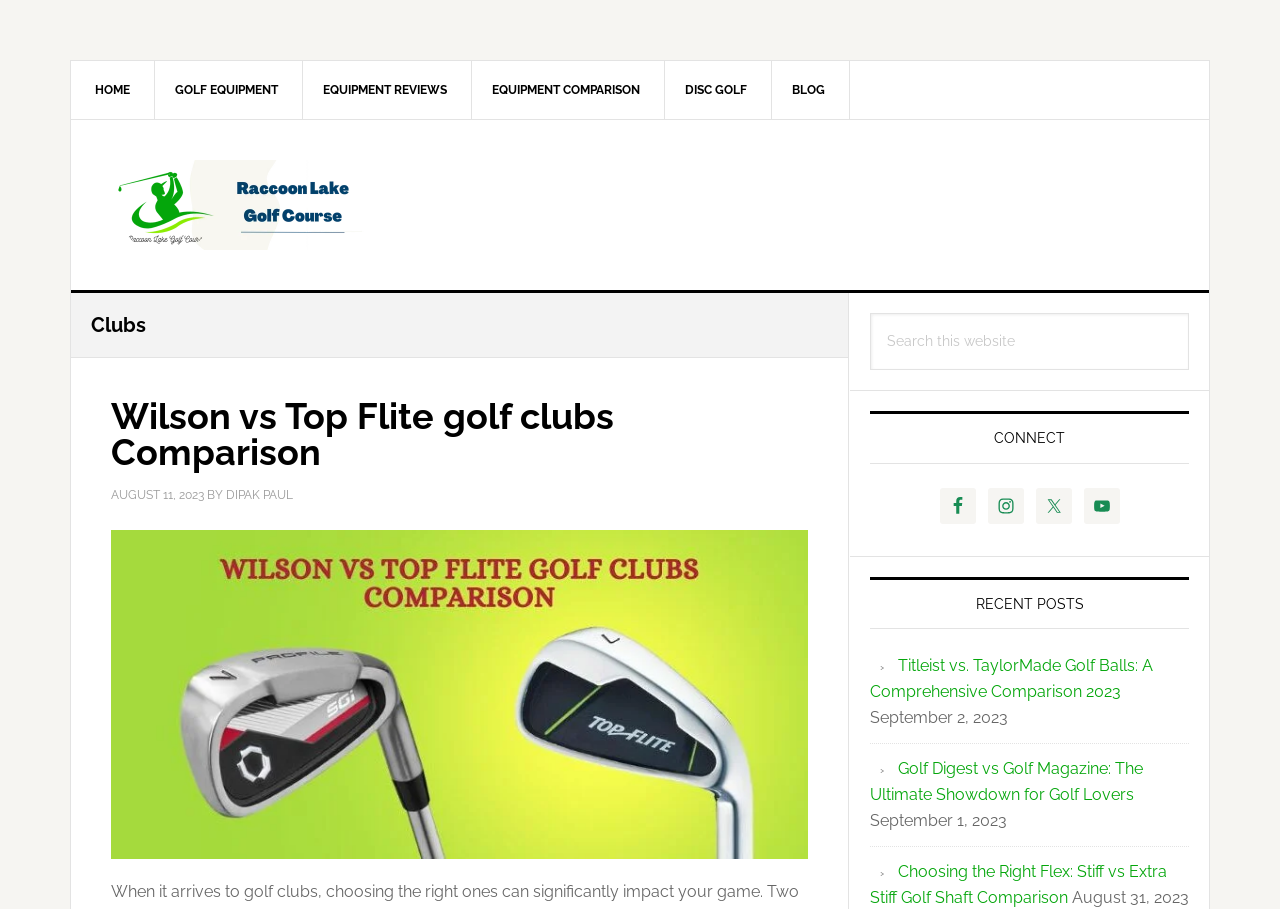What social media platforms are linked on this webpage?
Based on the visual, give a brief answer using one word or a short phrase.

Facebook, Instagram, Twitter, YouTube